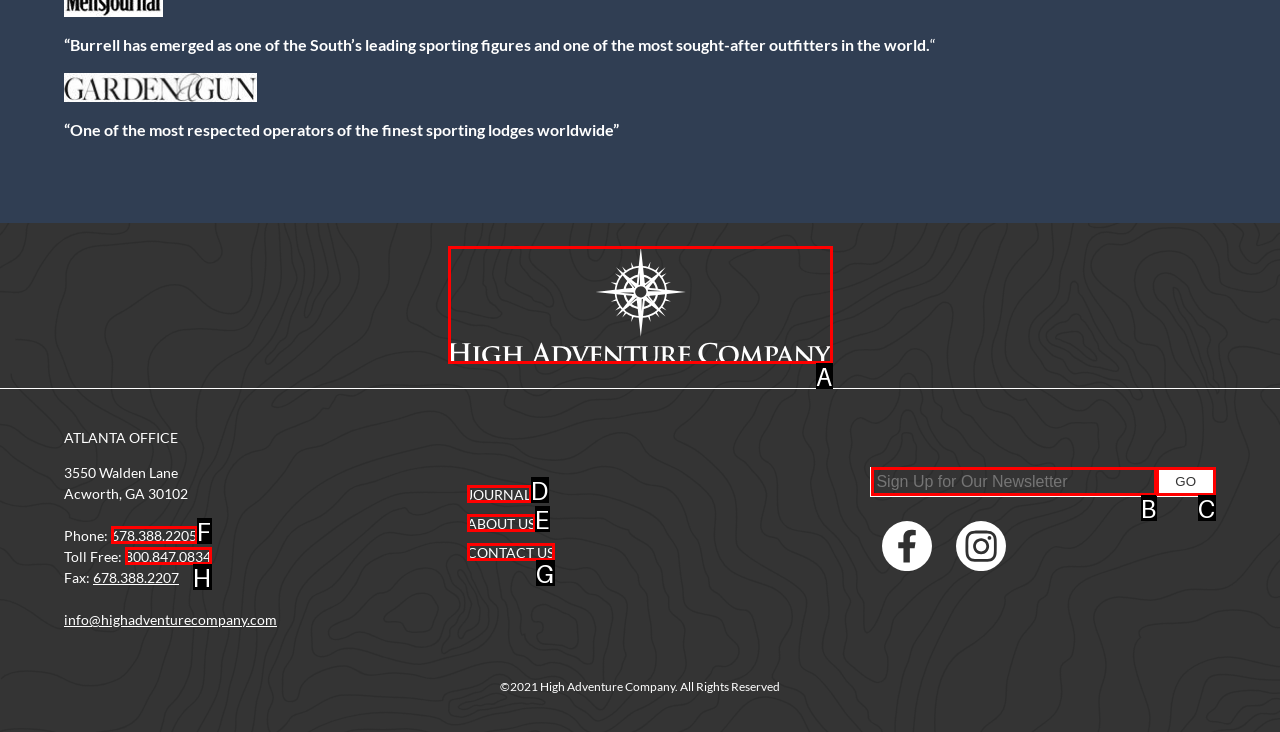Given the description: 678.388.2205, identify the matching option. Answer with the corresponding letter.

F